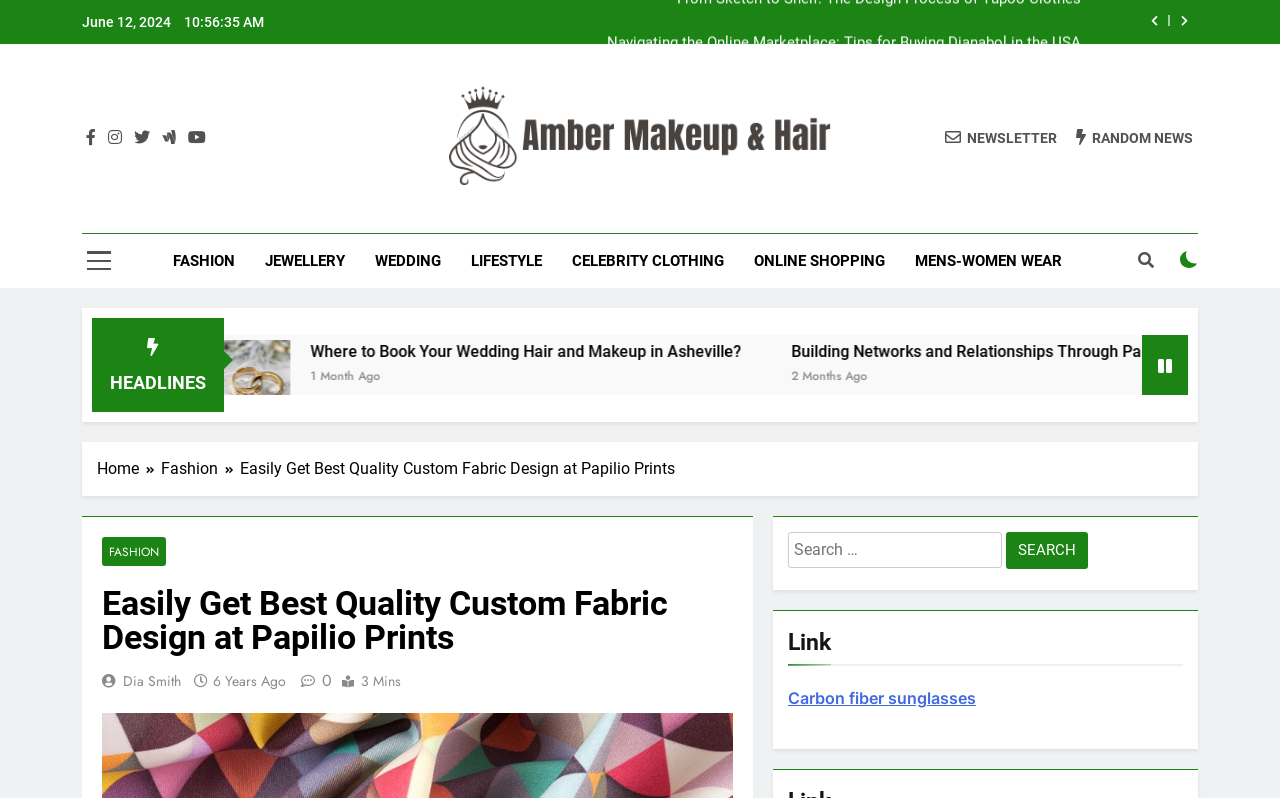Answer the question briefly using a single word or phrase: 
What is the text of the heading above the search bar?

HEADLINES